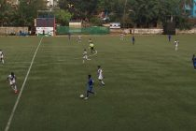What type of field is the match being played on?
Using the information from the image, provide a comprehensive answer to the question.

The caption specifically mentions that the scene is set on a well-maintained artificial turf field, indicating the type of surface the match is being played on.